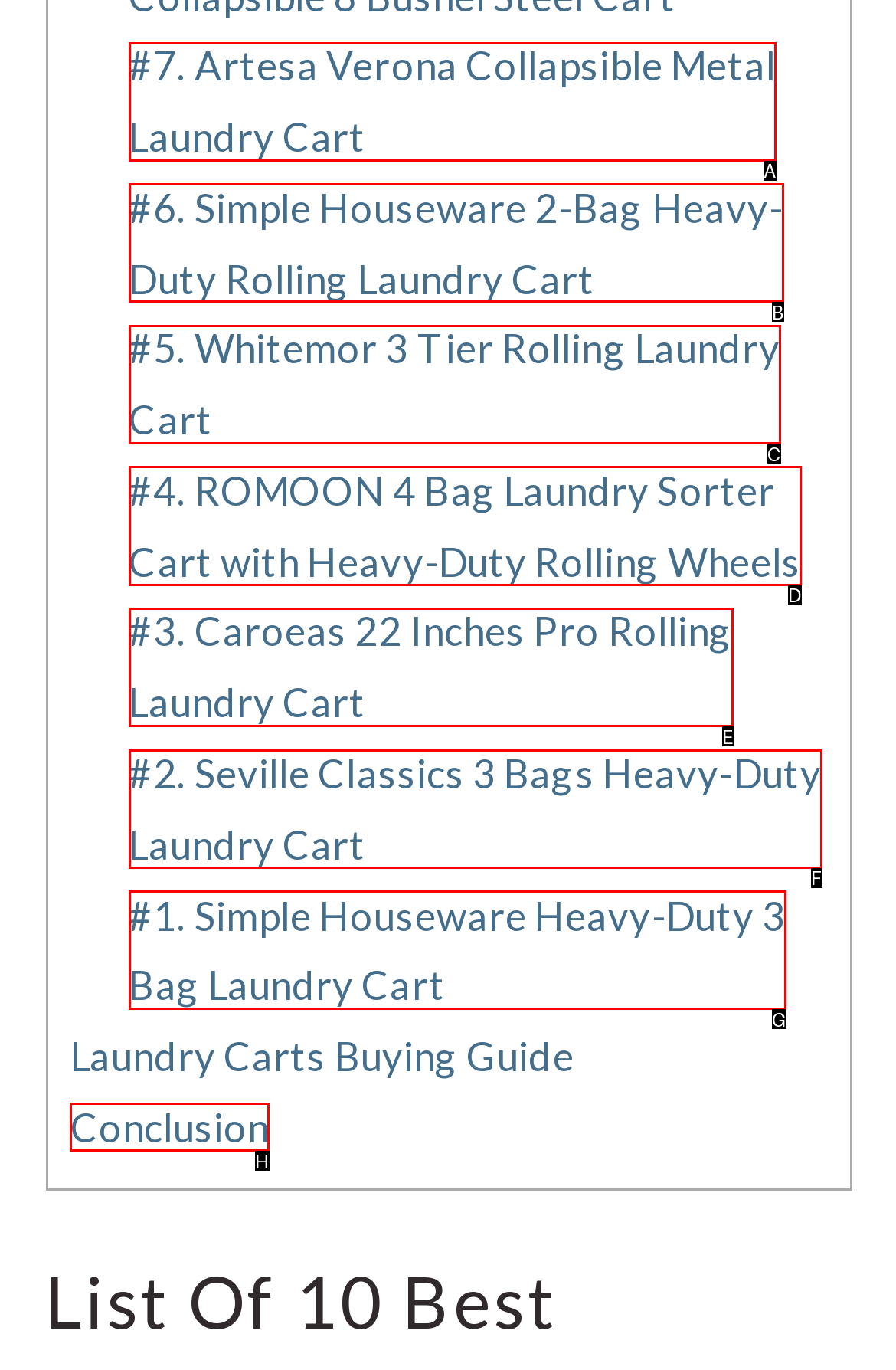Choose the HTML element that matches the description: Conclusion
Reply with the letter of the correct option from the given choices.

H